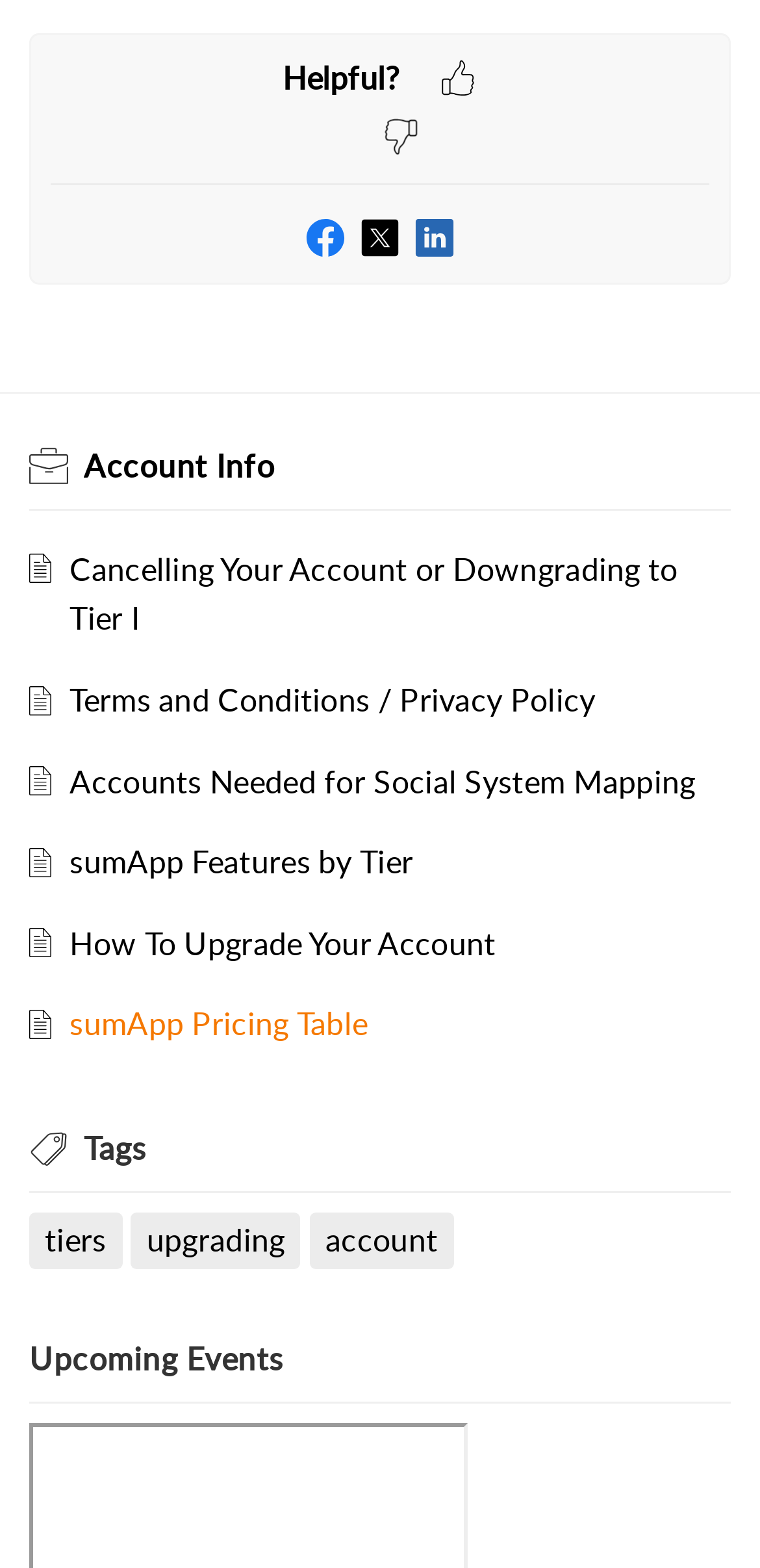With reference to the screenshot, provide a detailed response to the question below:
What is the last item in the account info section?

I looked at the account info section and found that the last item listed is 'sumApp Pricing Table', which is a link.